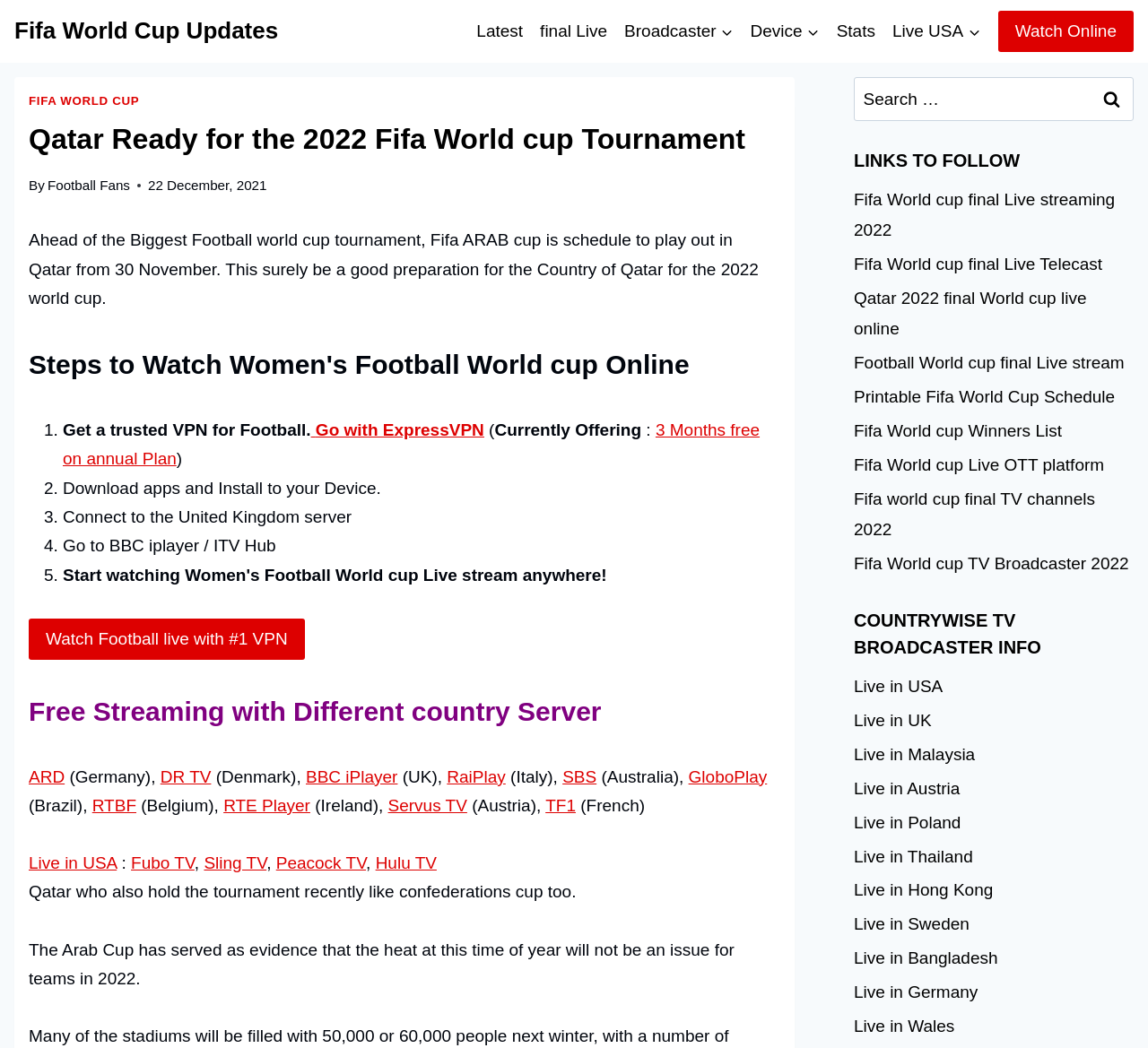Extract the bounding box for the UI element that matches this description: "Fifa World Cup Updates".

[0.012, 0.017, 0.242, 0.043]